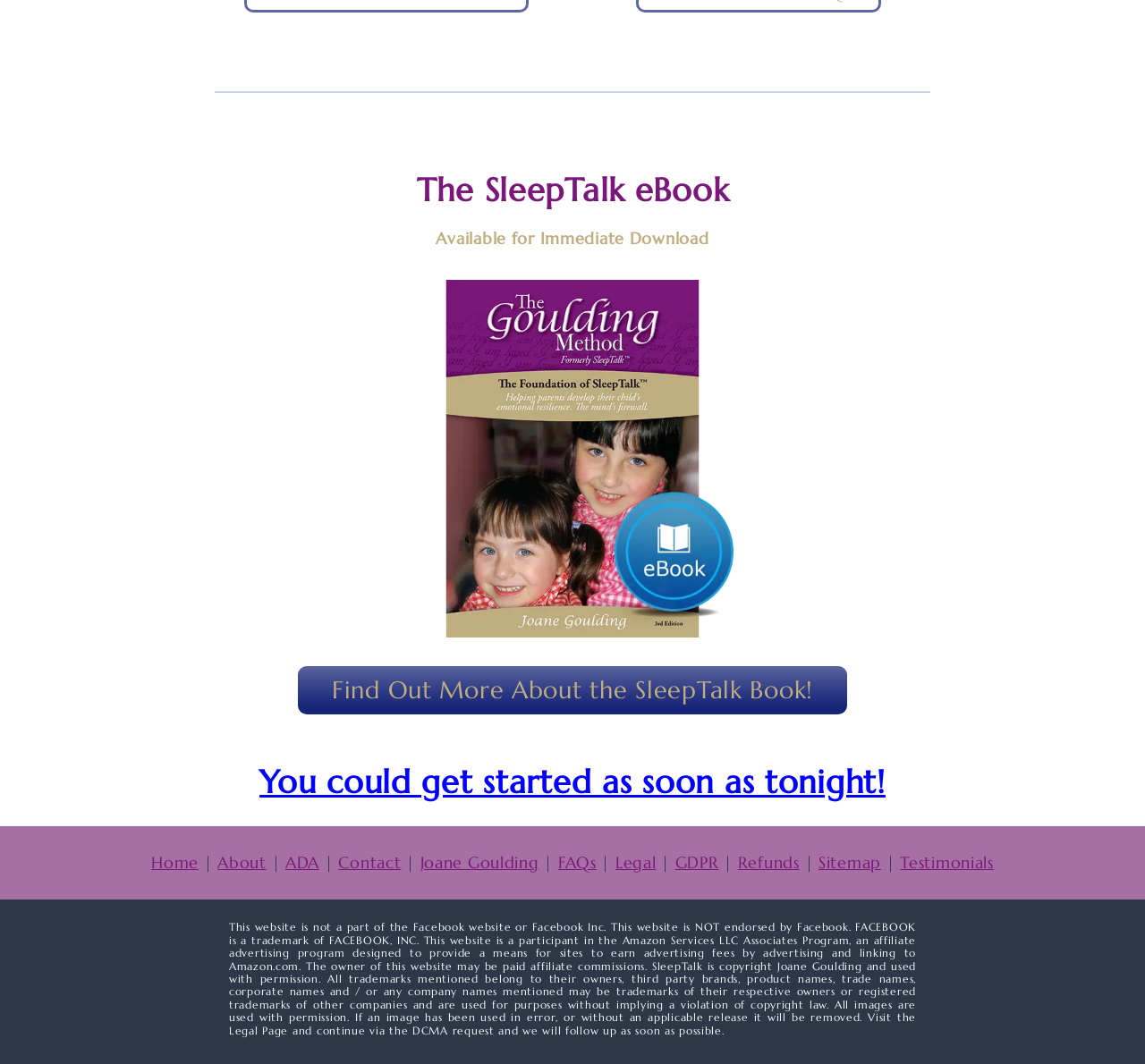Please find and report the bounding box coordinates of the element to click in order to perform the following action: "Go to the home page". The coordinates should be expressed as four float numbers between 0 and 1, in the format [left, top, right, bottom].

[0.132, 0.8, 0.173, 0.82]